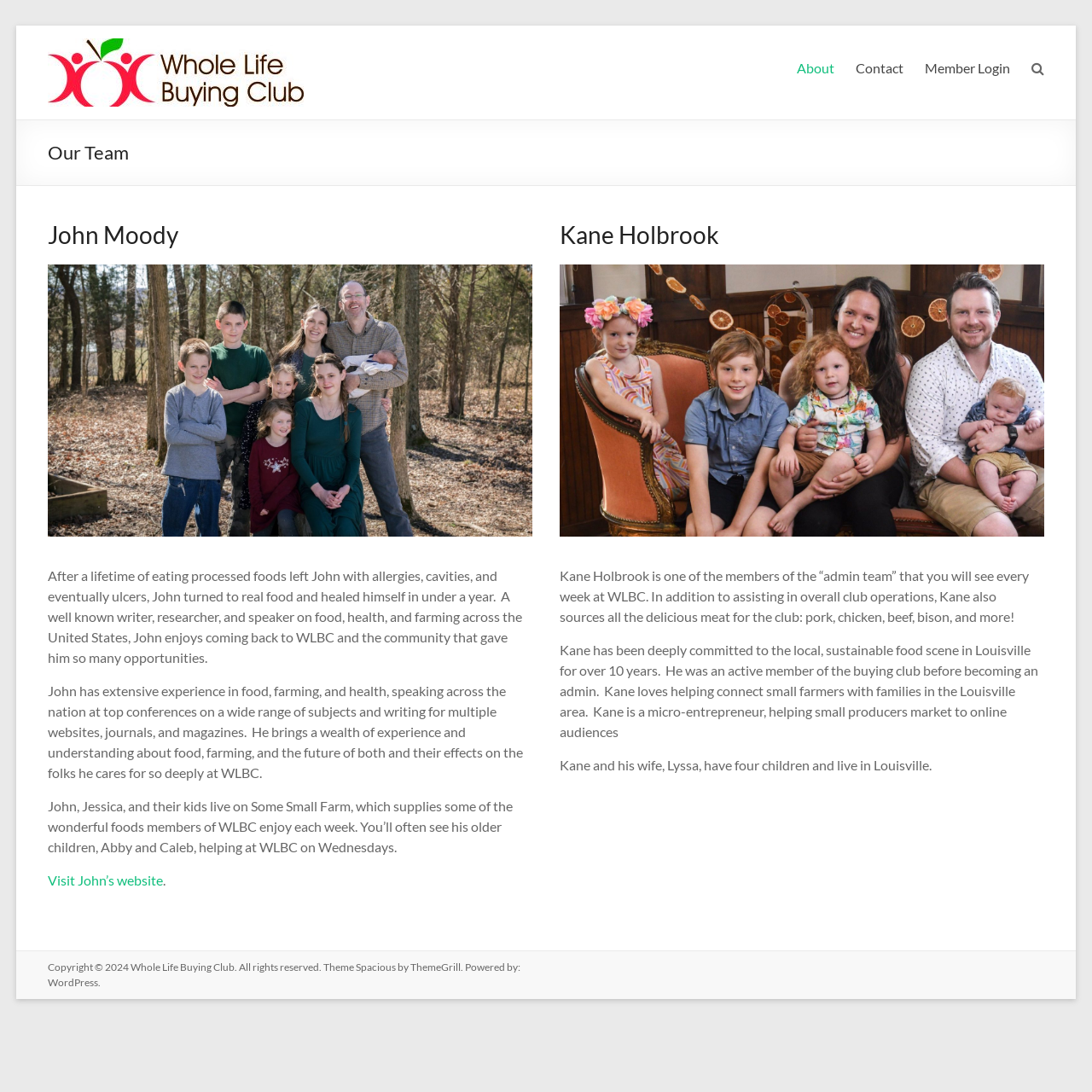Respond with a single word or phrase to the following question: What is the name of the platform that powers the website?

WordPress